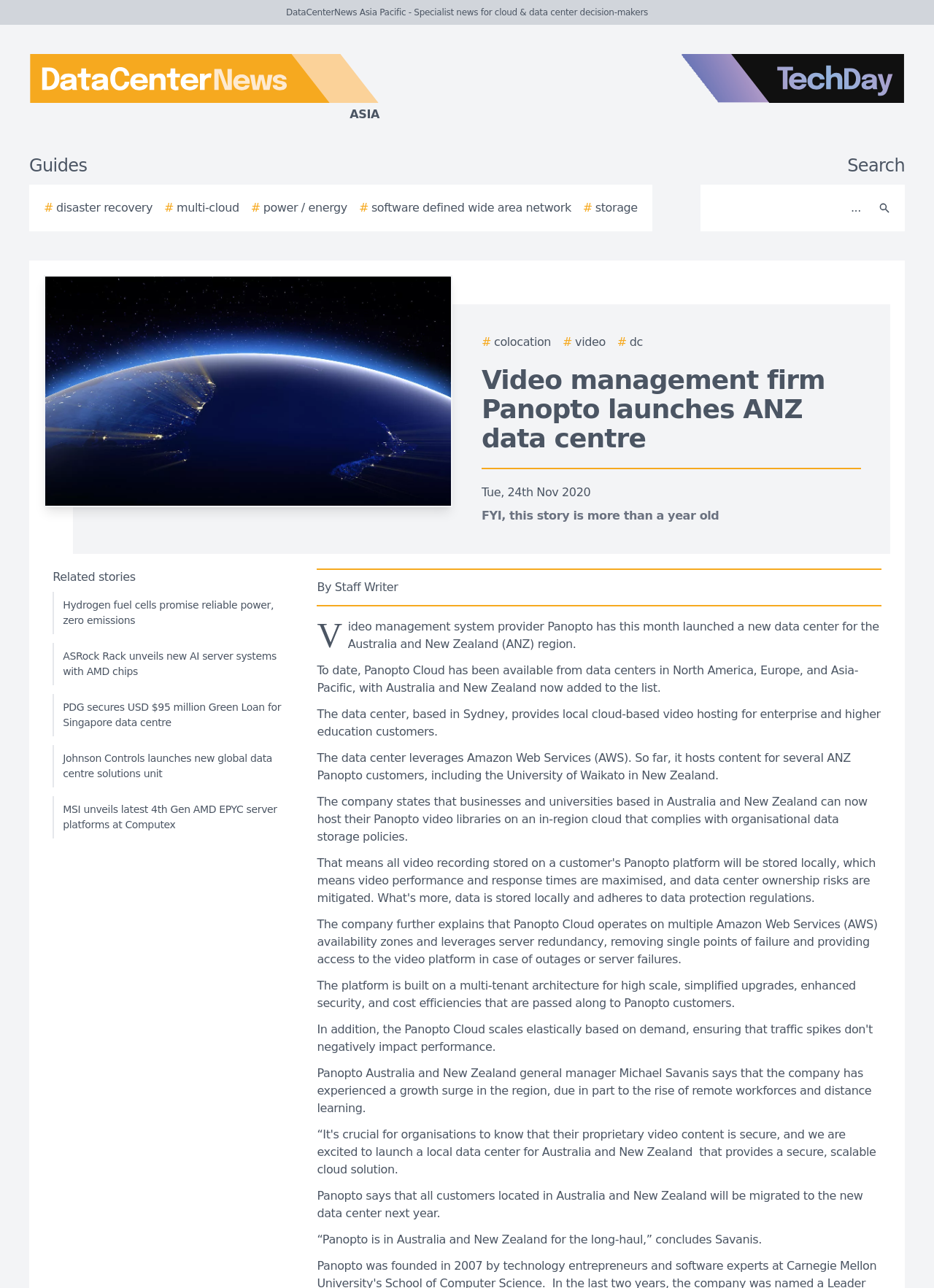Predict the bounding box coordinates of the UI element that matches this description: "aria-label="Search"". The coordinates should be in the format [left, top, right, bottom] with each value between 0 and 1.

[0.931, 0.148, 0.962, 0.175]